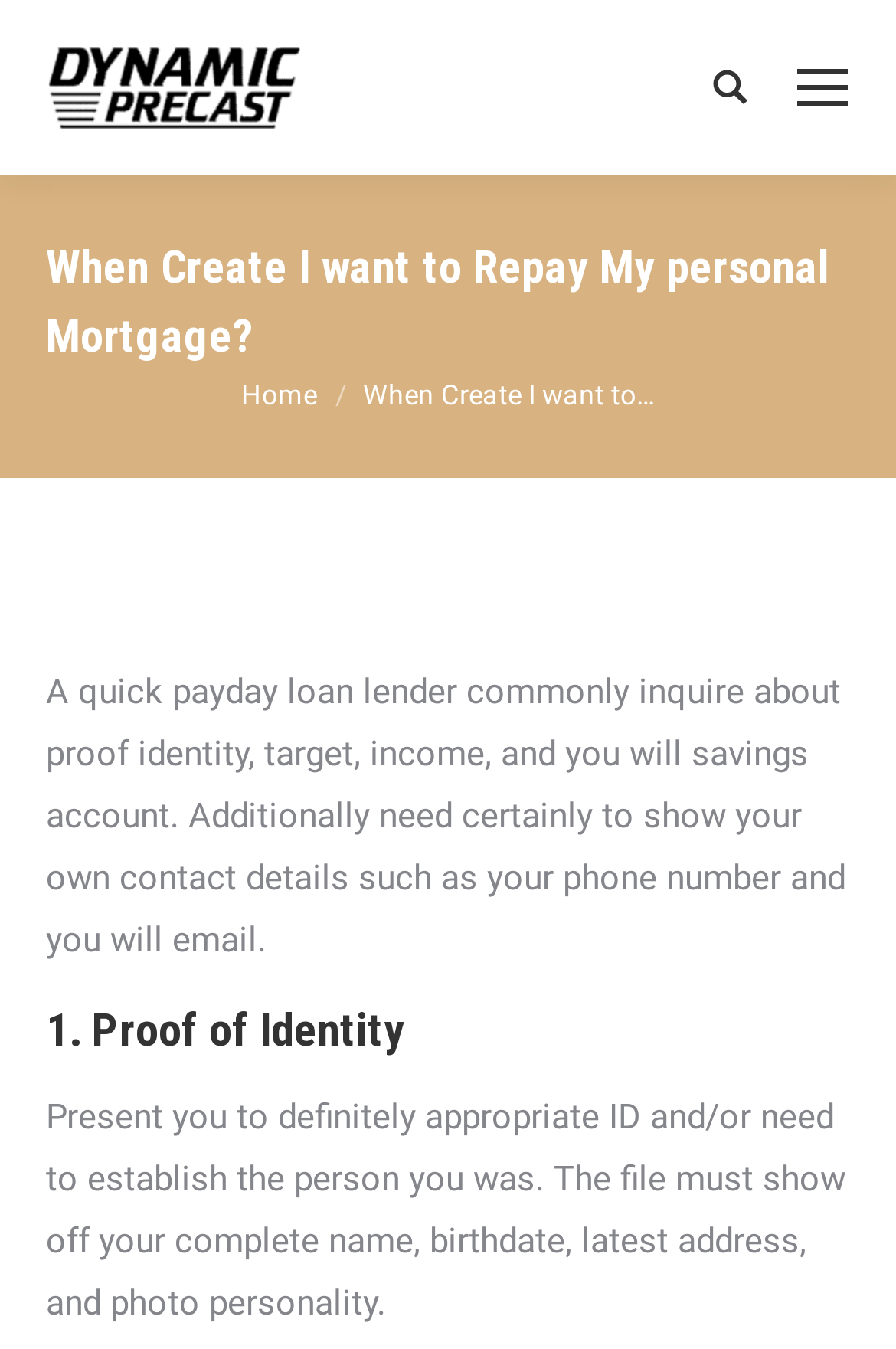Find the UI element described as: "Home" and predict its bounding box coordinates. Ensure the coordinates are four float numbers between 0 and 1, [left, top, right, bottom].

[0.269, 0.281, 0.354, 0.305]